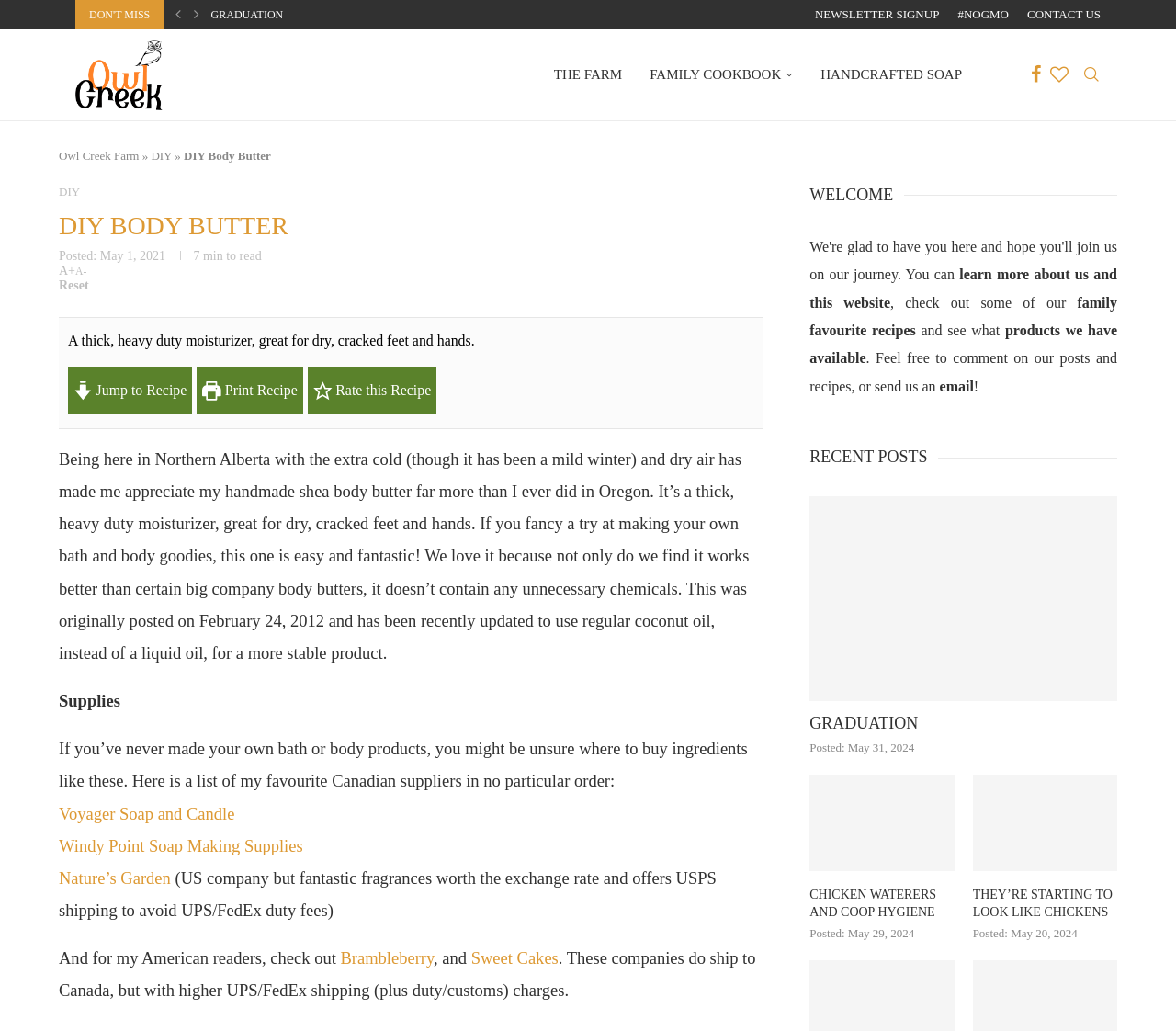Find the bounding box coordinates of the clickable element required to execute the following instruction: "View the 'GRADUATION' post". Provide the coordinates as four float numbers between 0 and 1, i.e., [left, top, right, bottom].

[0.688, 0.691, 0.95, 0.713]